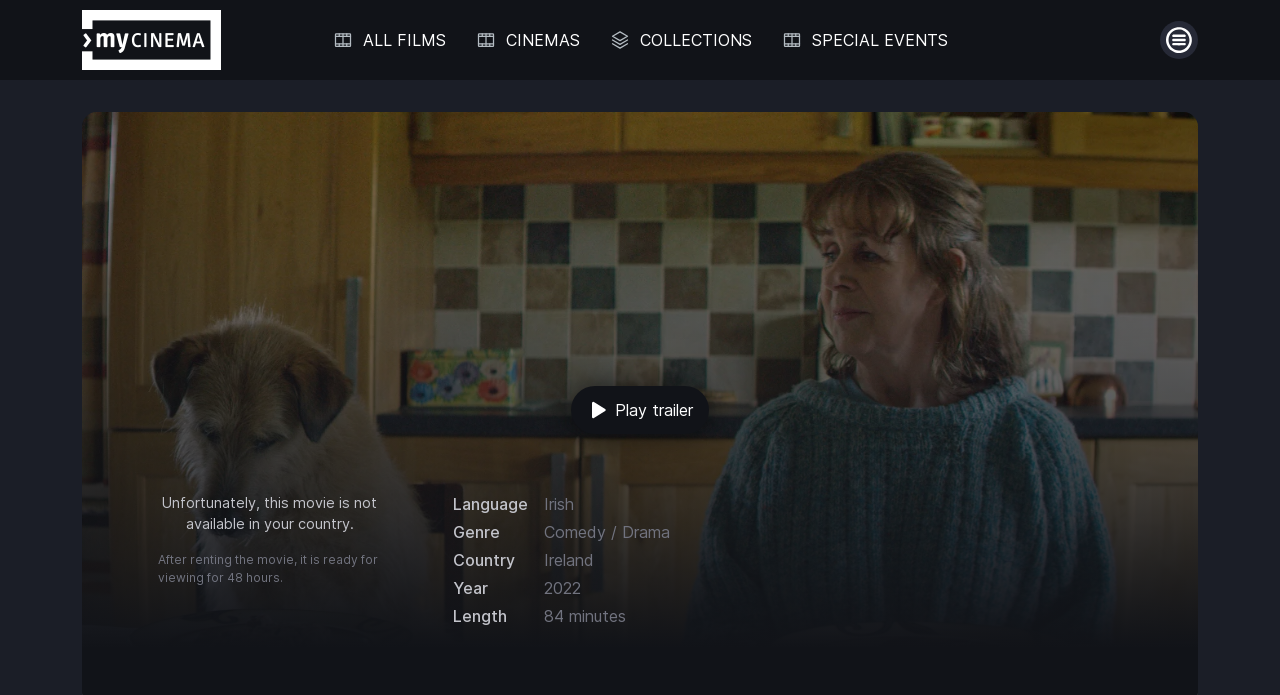Given the element description, predict the bounding box coordinates in the format (top-left x, top-left y, bottom-right x, bottom-right y). Make sure all values are between 0 and 1. Here is the element description: My French Film Festival

[0.155, 0.112, 0.317, 0.204]